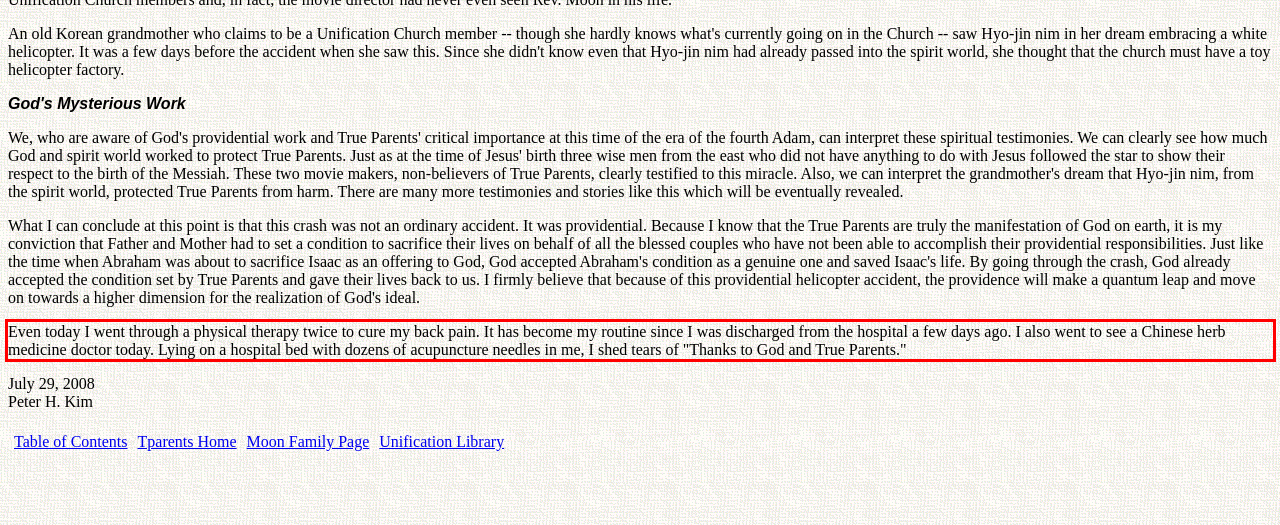Observe the screenshot of the webpage, locate the red bounding box, and extract the text content within it.

Even today I went through a physical therapy twice to cure my back pain. It has become my routine since I was discharged from the hospital a few days ago. I also went to see a Chinese herb medicine doctor today. Lying on a hospital bed with dozens of acupuncture needles in me, I shed tears of "Thanks to God and True Parents."